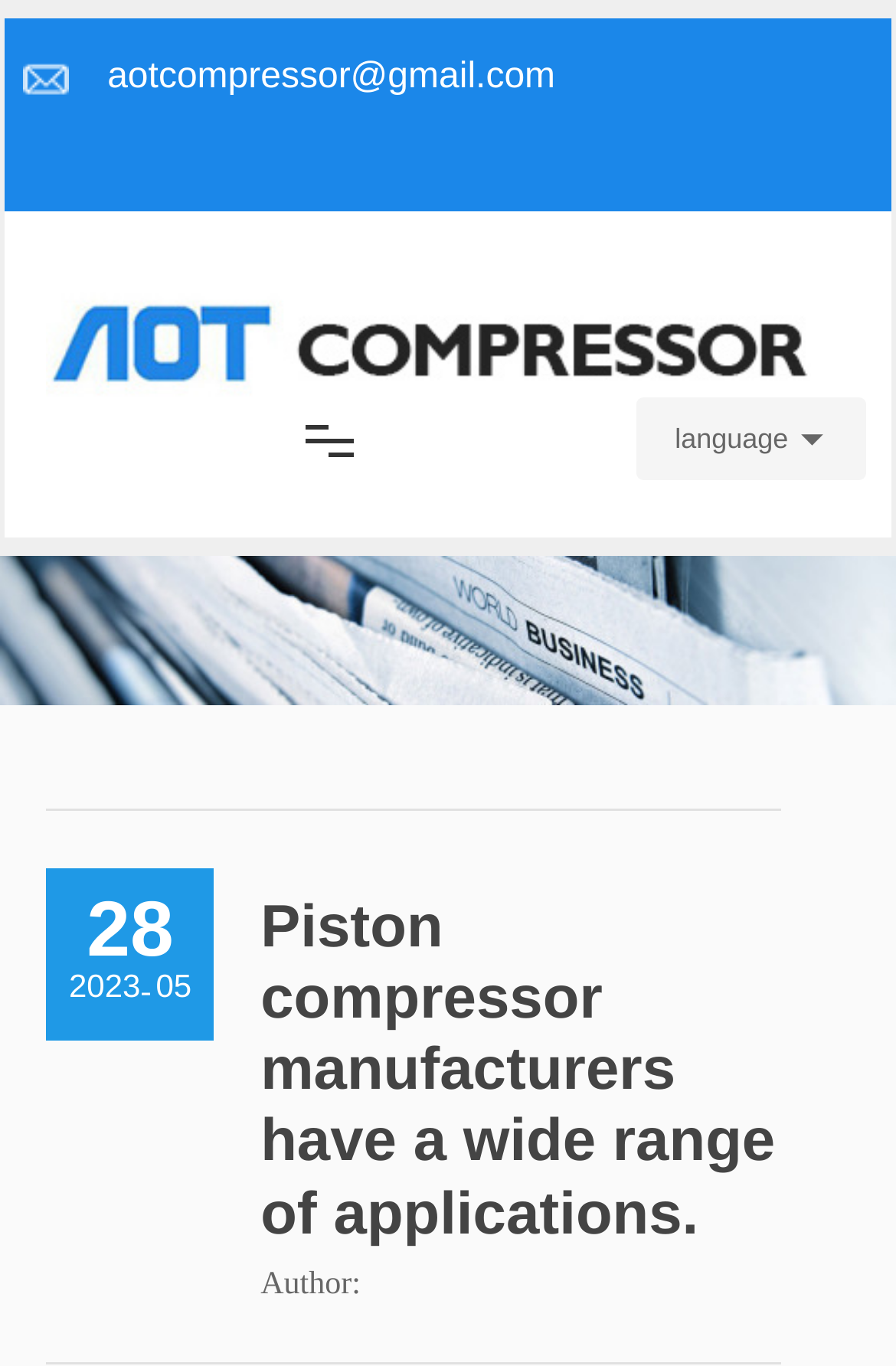Bounding box coordinates should be provided in the format (top-left x, top-left y, bottom-right x, bottom-right y) with all values between 0 and 1. Identify the bounding box for this UI element: CASE

[0.043, 0.599, 0.956, 0.7]